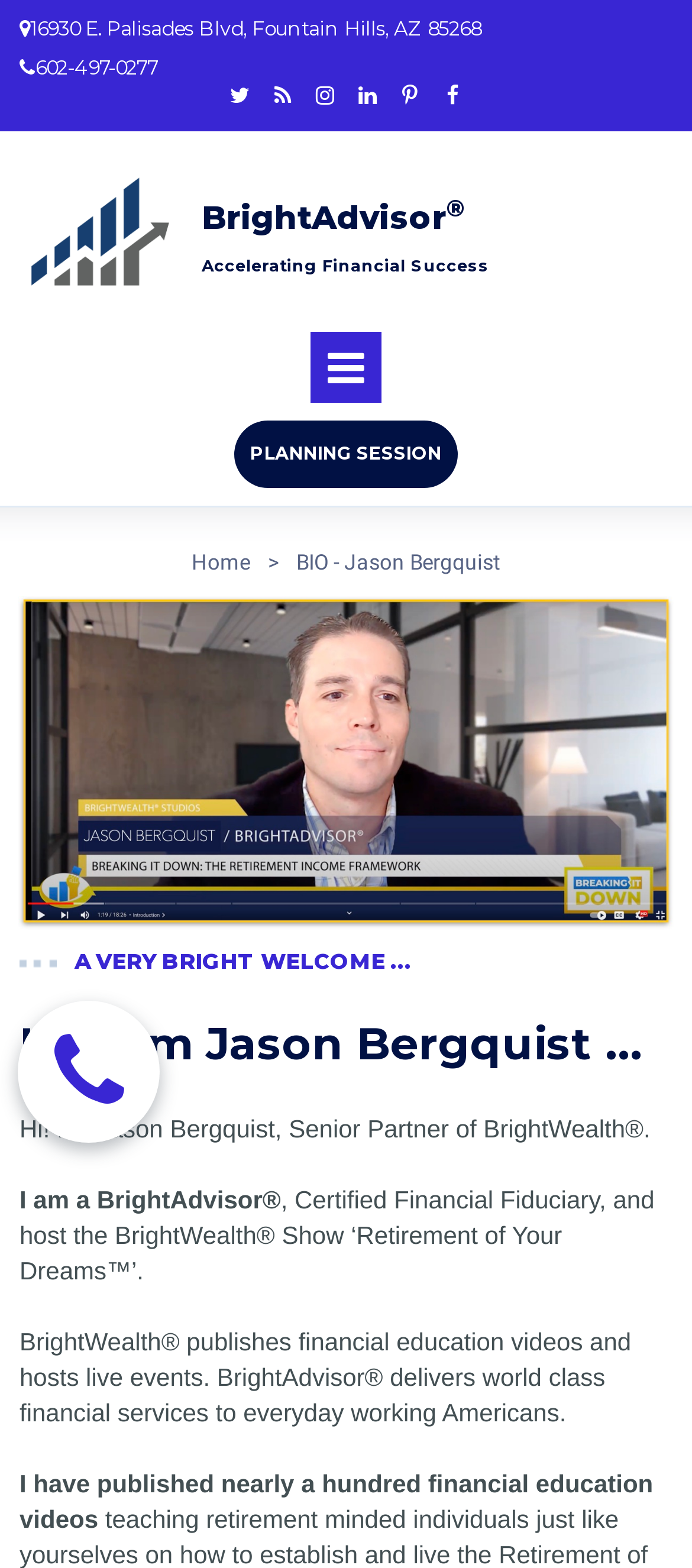Carefully examine the image and provide an in-depth answer to the question: What is the address of Jason Bergquist?

I found the address by looking at the static text element with the content '16930 E. Palisades Blvd, Fountain Hills, AZ 85268' which is located at the top of the page.